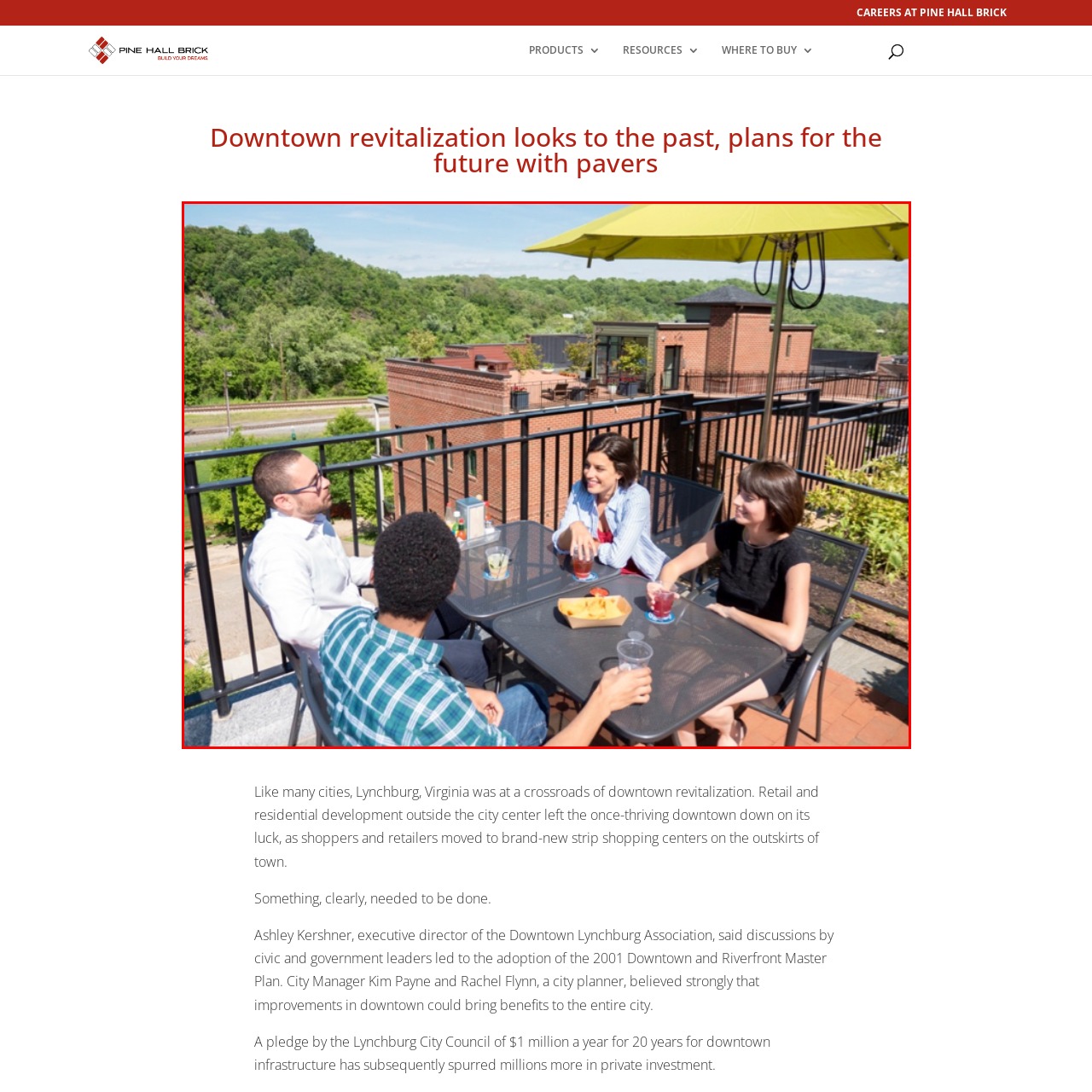Direct your attention to the image enclosed by the red boundary, Where is the revitalization effort taking place? 
Answer concisely using a single word or phrase.

Lynchburg, Virginia